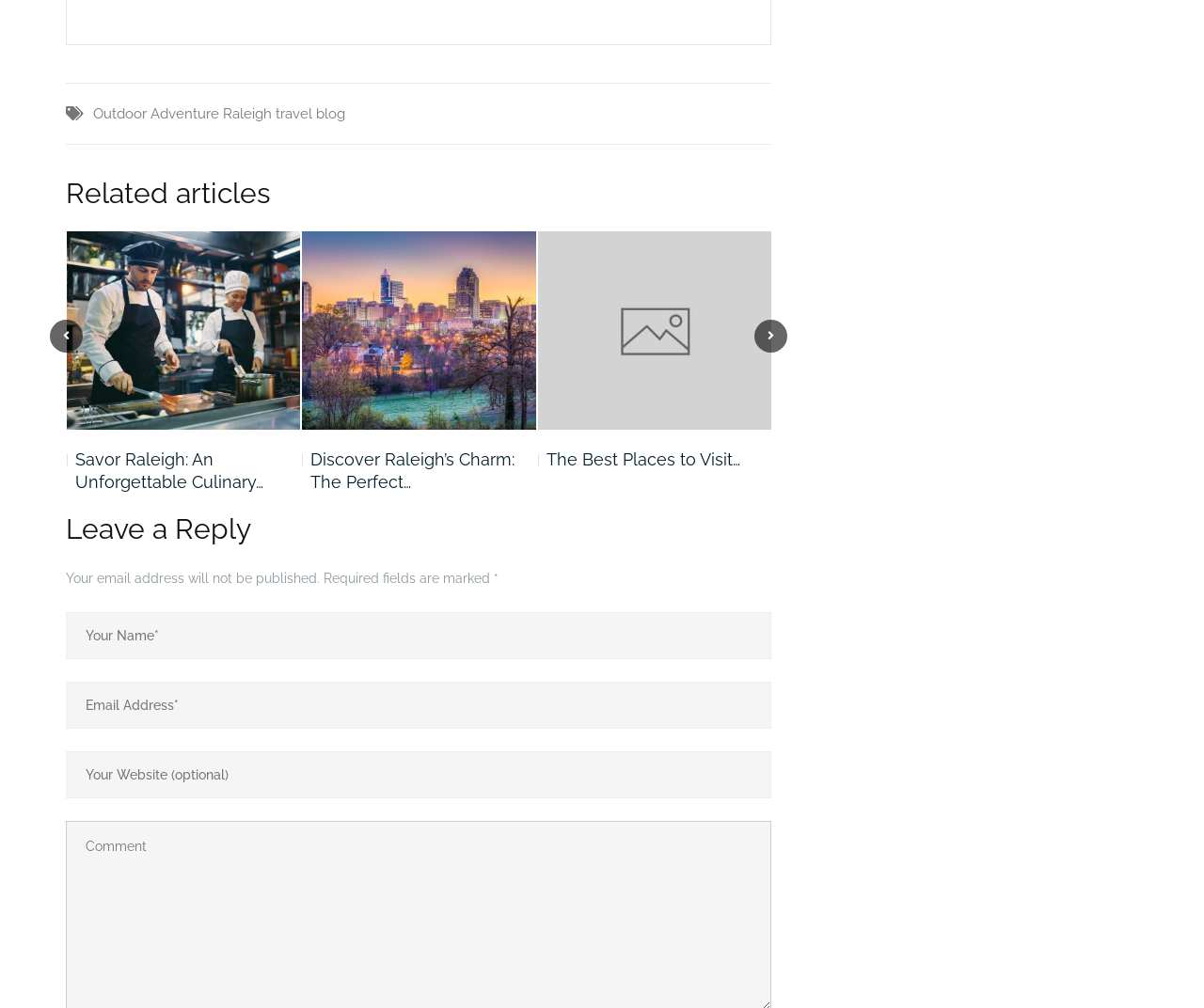What is the title of the first related article?
Provide a detailed answer to the question, using the image to inform your response.

I looked at the section with the heading 'Related articles' and found the first link, which is 'Savor Raleigh: An Unforgettable Culinary…', so this is the title of the first related article.